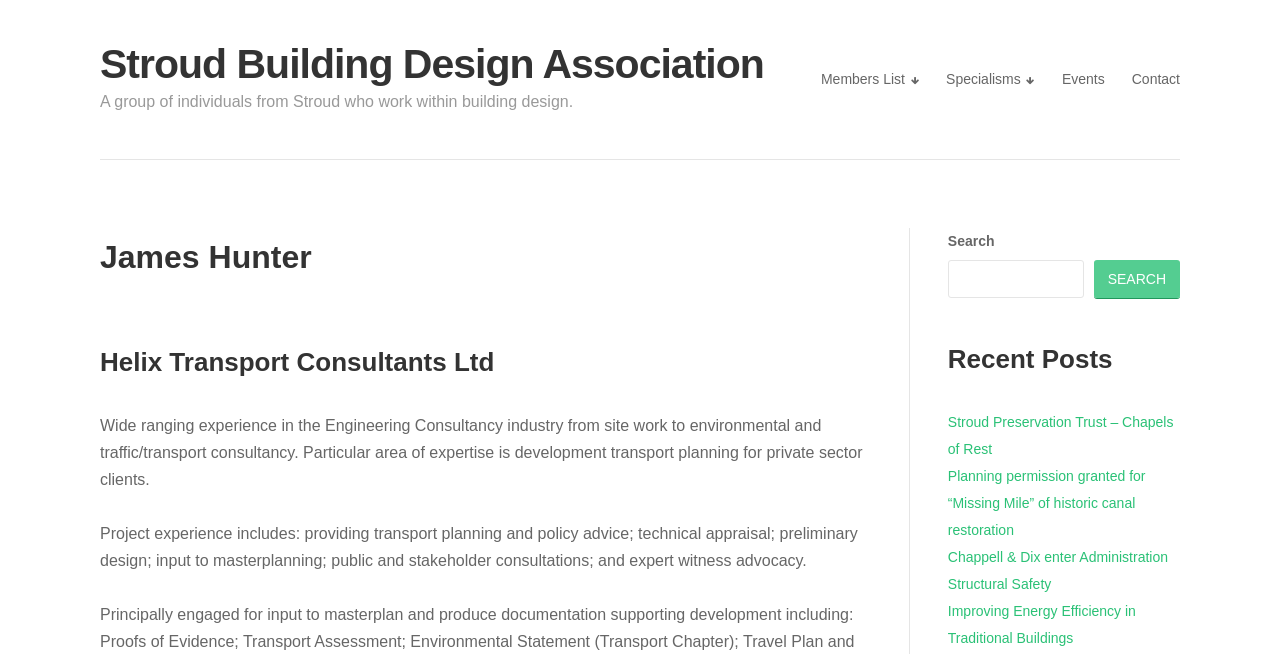How many links are there in the 'Recent Posts' section?
Using the image as a reference, give a one-word or short phrase answer.

5